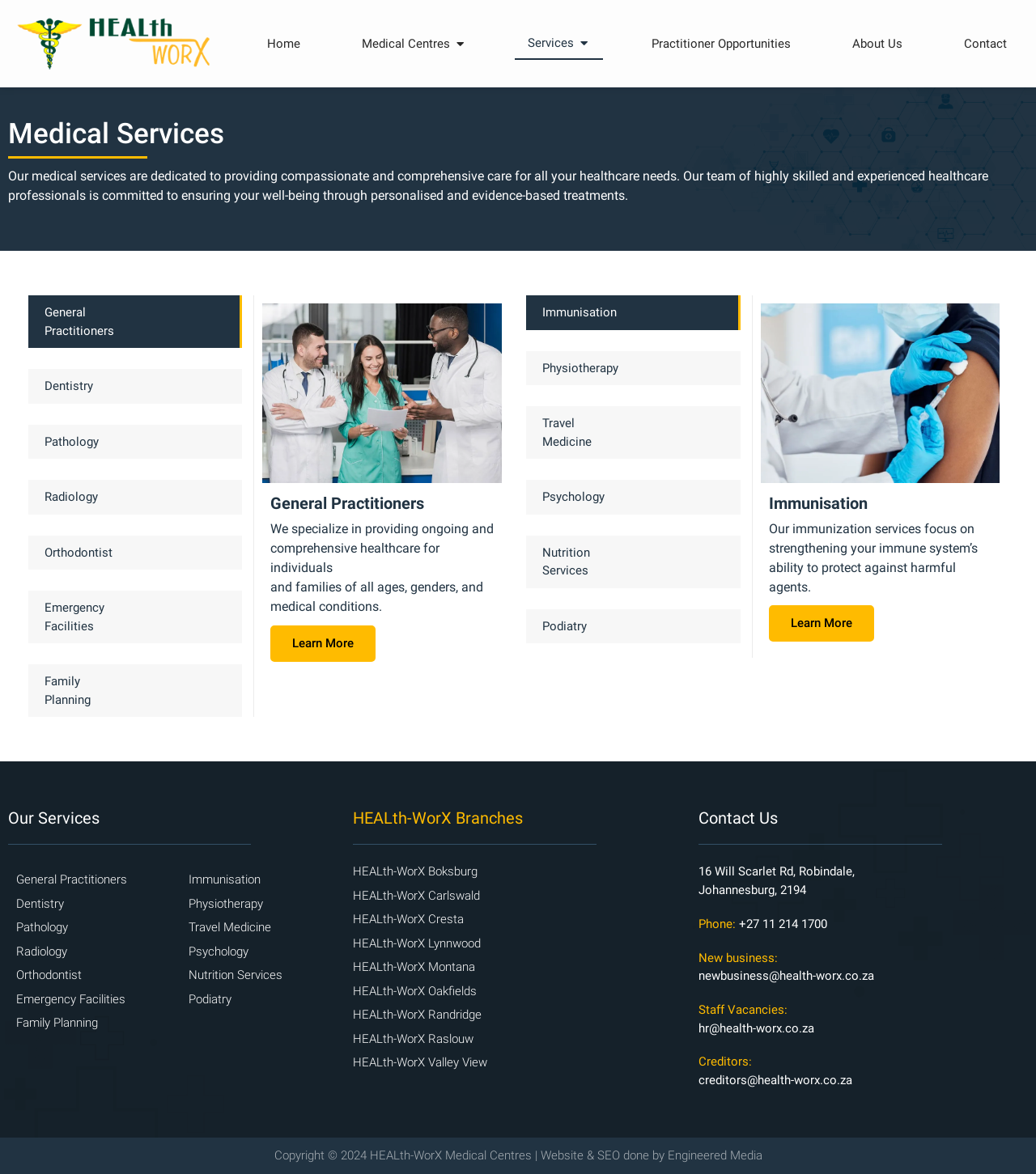Ascertain the bounding box coordinates for the UI element detailed here: "HEALth-WorX Valley View". The coordinates should be provided as [left, top, right, bottom] with each value being a float between 0 and 1.

[0.34, 0.898, 0.658, 0.913]